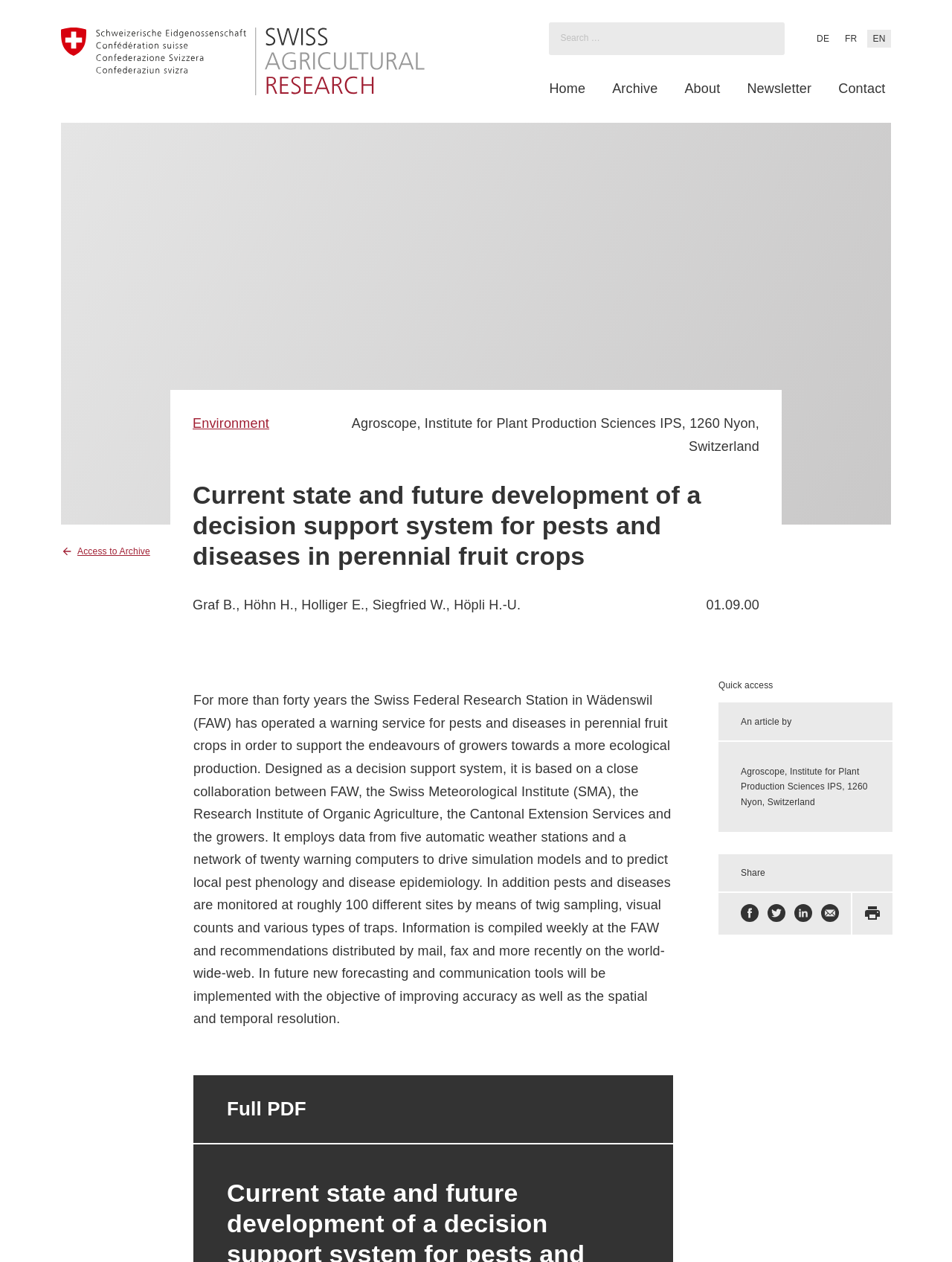Examine the image and give a thorough answer to the following question:
What is the main topic of this webpage?

Based on the webpage content, I can see that the main topic is about pests and diseases in perennial fruit crops, as indicated by the heading 'Current state and future development of a decision support system for pests and diseases in perennial fruit crops' and the detailed text that follows.